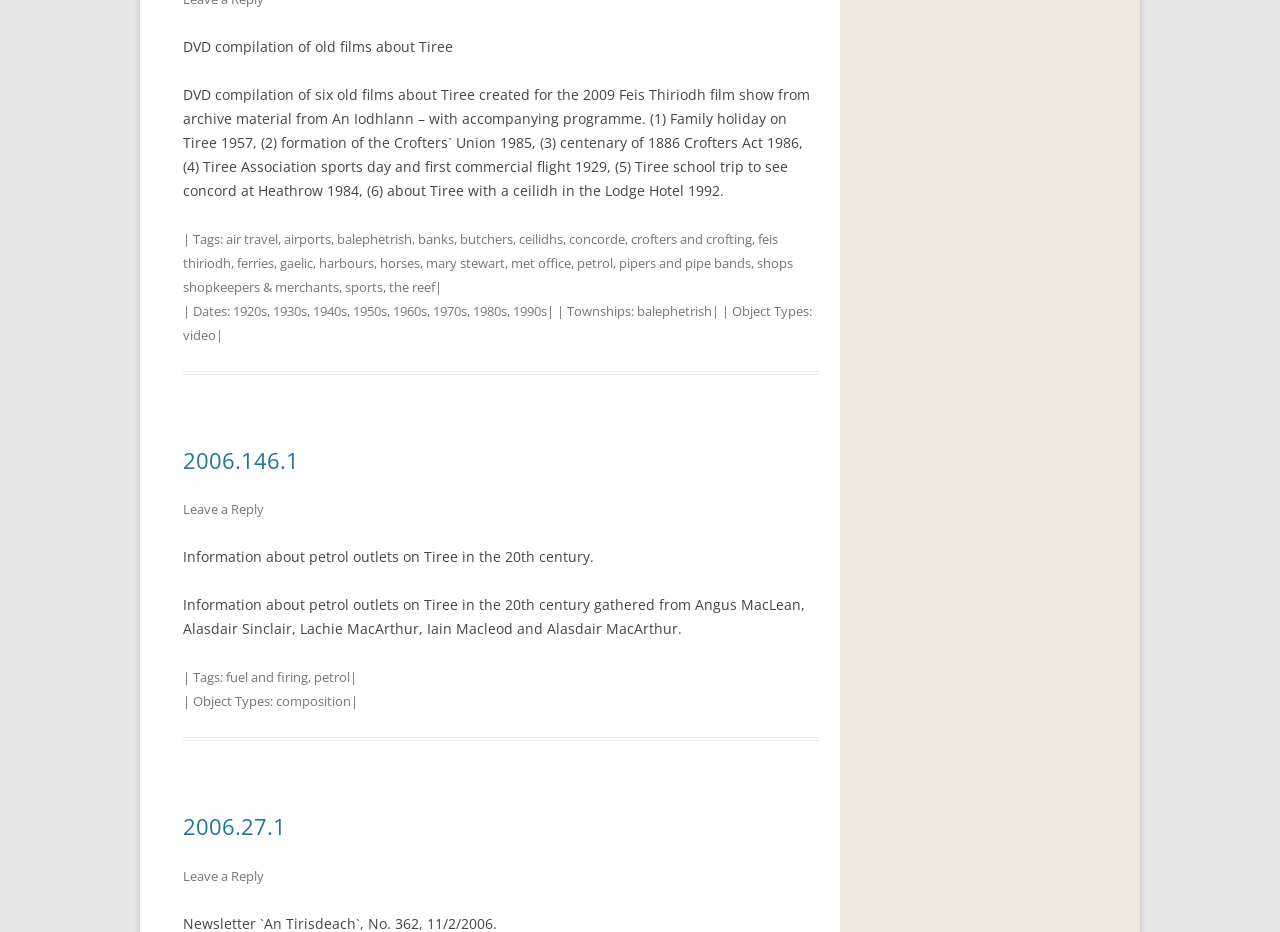Answer the question with a brief word or phrase:
What is the object type of the article with ID 2006.146.1?

video